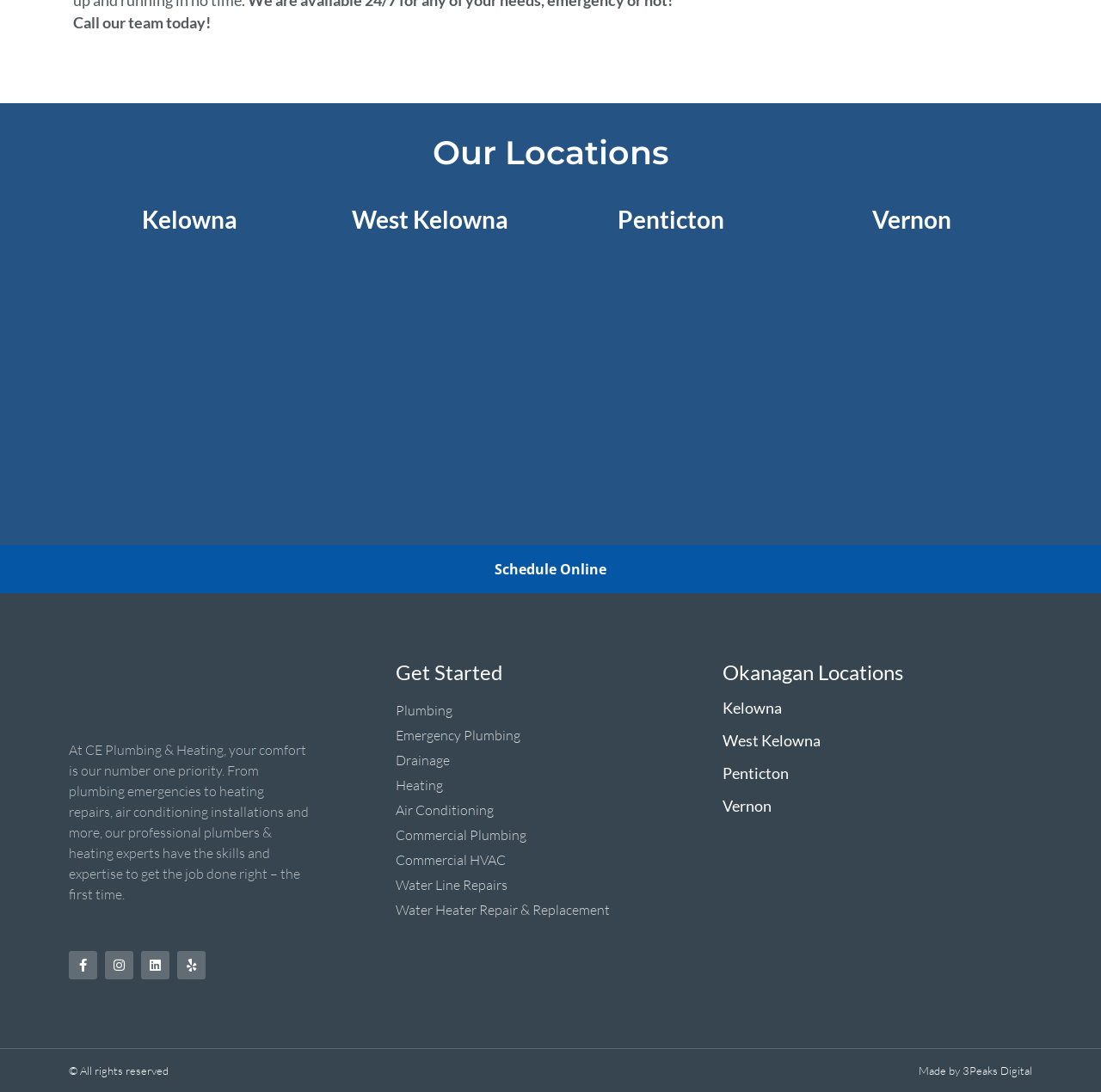Please provide the bounding box coordinates for the element that needs to be clicked to perform the following instruction: "Learn more about 'Plumbing' services". The coordinates should be given as four float numbers between 0 and 1, i.e., [left, top, right, bottom].

[0.359, 0.641, 0.641, 0.66]